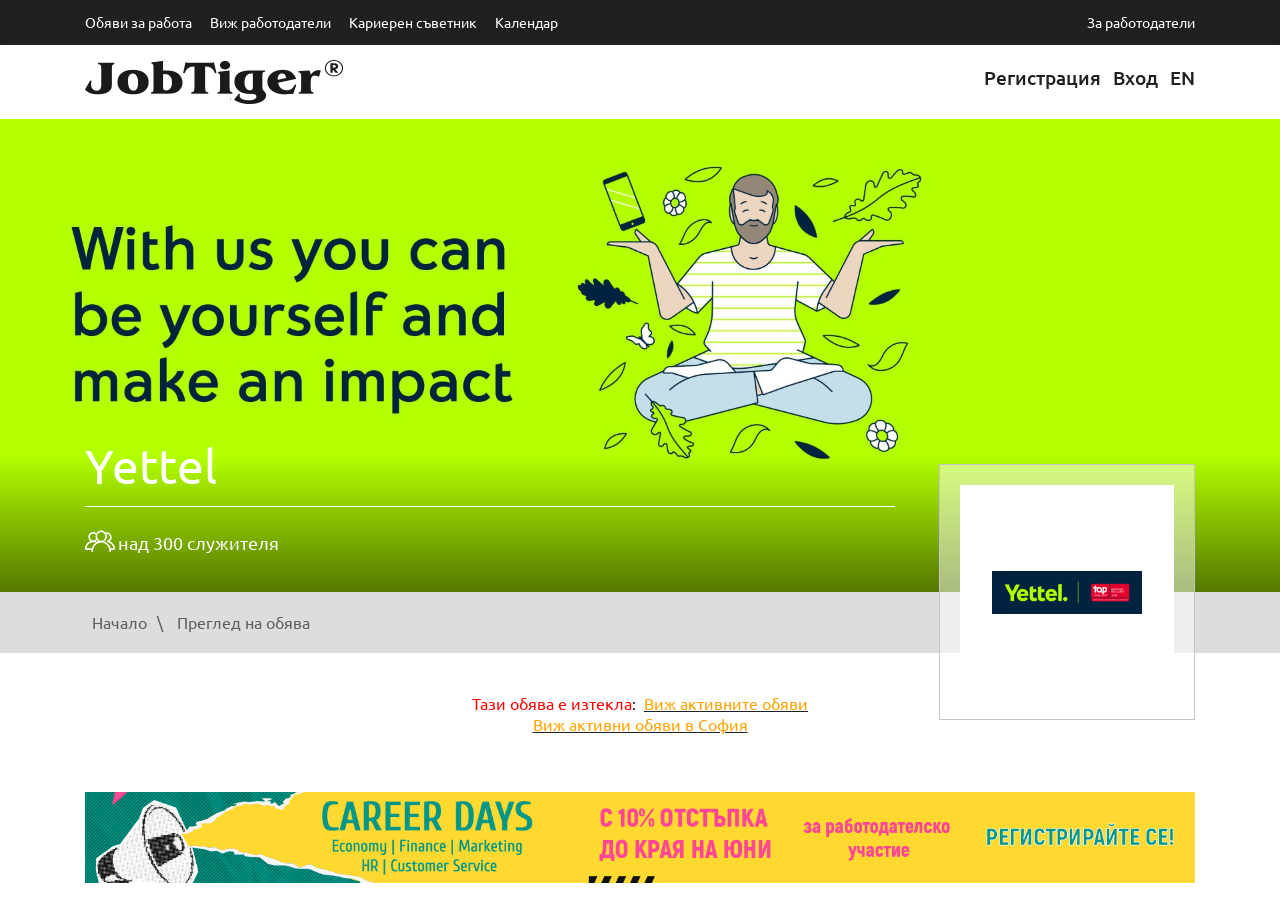Determine the bounding box coordinates for the HTML element mentioned in the following description: "alt="Yettel logo"". The coordinates should be a list of four floats ranging from 0 to 1, represented as [left, top, right, bottom].

[0.766, 0.629, 0.902, 0.676]